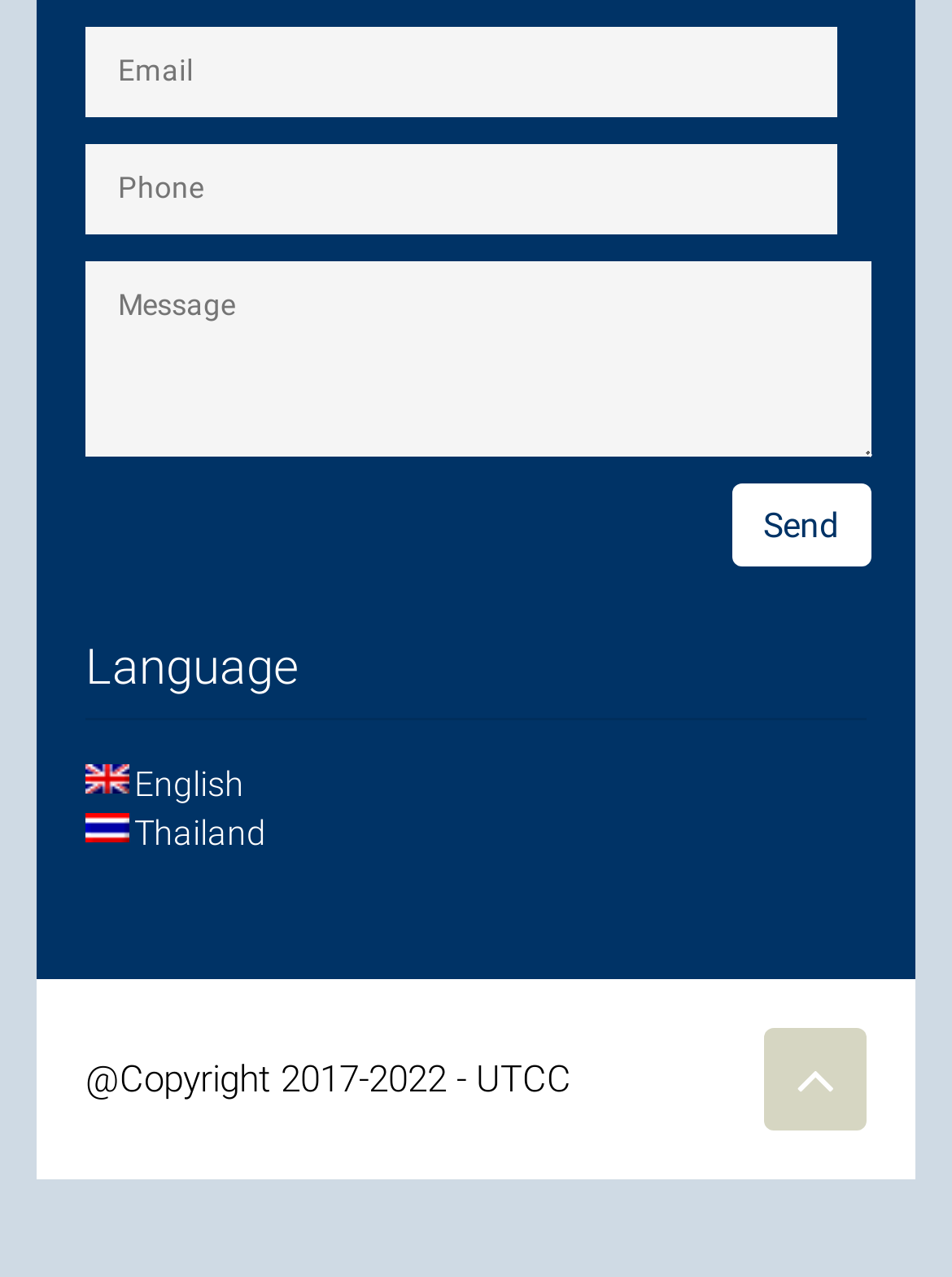Pinpoint the bounding box coordinates of the clickable area necessary to execute the following instruction: "Click Send". The coordinates should be given as four float numbers between 0 and 1, namely [left, top, right, bottom].

[0.768, 0.379, 0.914, 0.444]